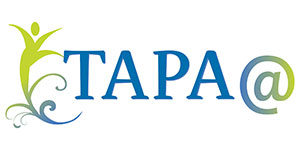What is the core value of TAPA?
Based on the screenshot, provide your answer in one word or phrase.

Inclusivity and support